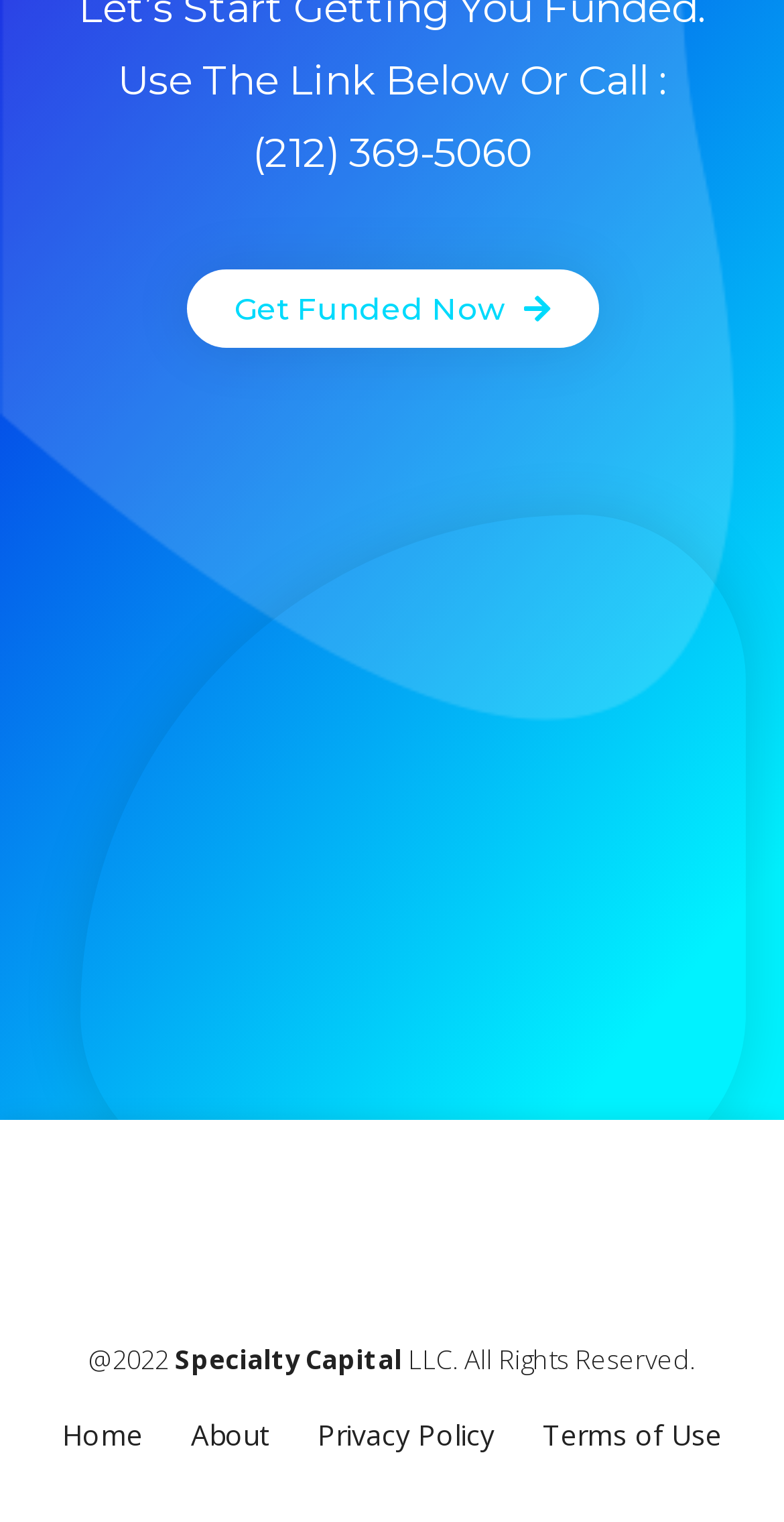Please provide a comprehensive answer to the question below using the information from the image: How many links are there at the bottom of the webpage?

I counted the number of link elements at the bottom of the webpage, which are 'Home', 'About', 'Privacy Policy', and 'Terms of Use', and found that there are 4 links.